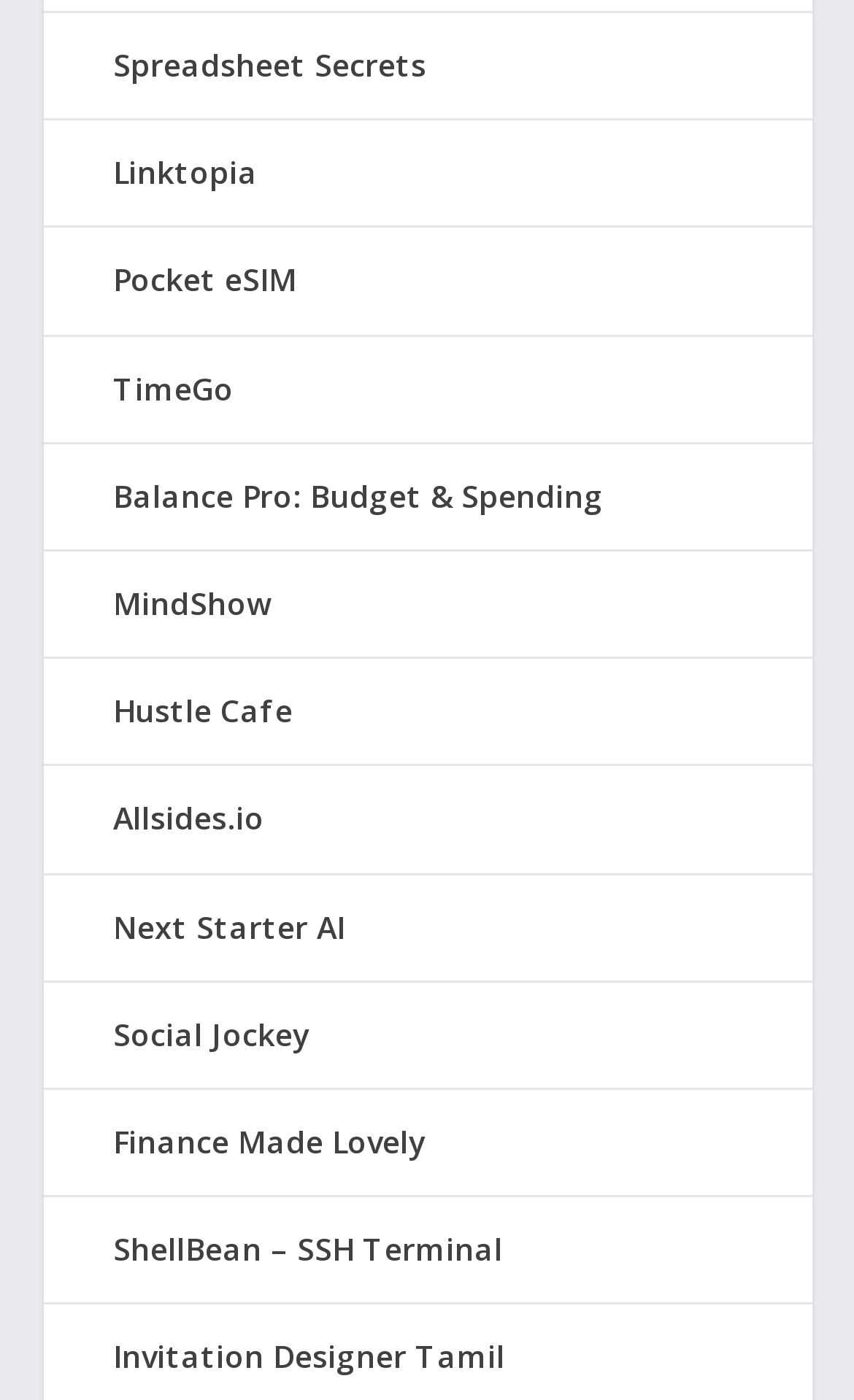What is the first link on the webpage? Using the information from the screenshot, answer with a single word or phrase.

Spreadsheet Secrets